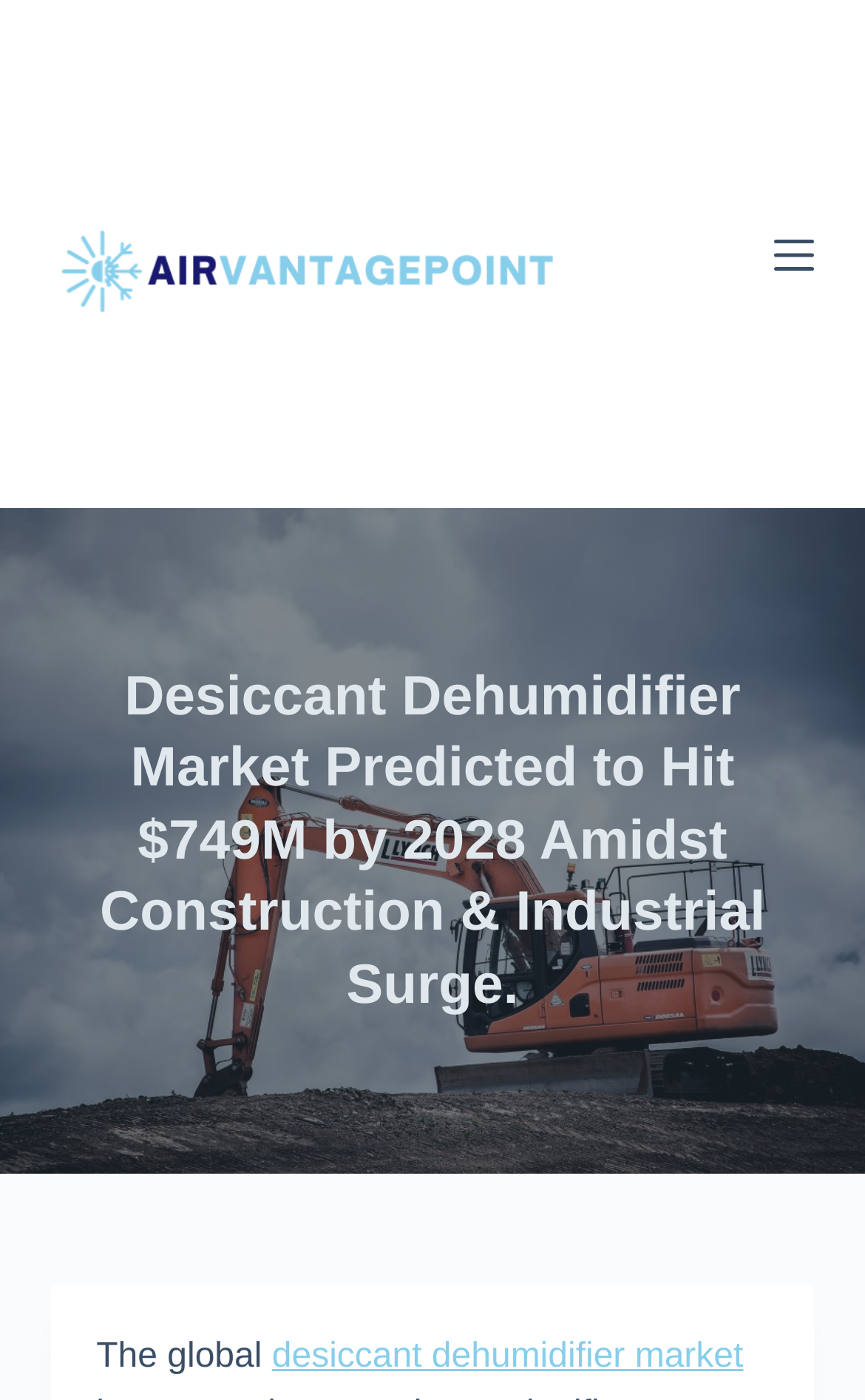Please provide the main heading of the webpage content.

Desiccant Dehumidifier Market Predicted to Hit $749M by 2028 Amidst Construction & Industrial Surge.